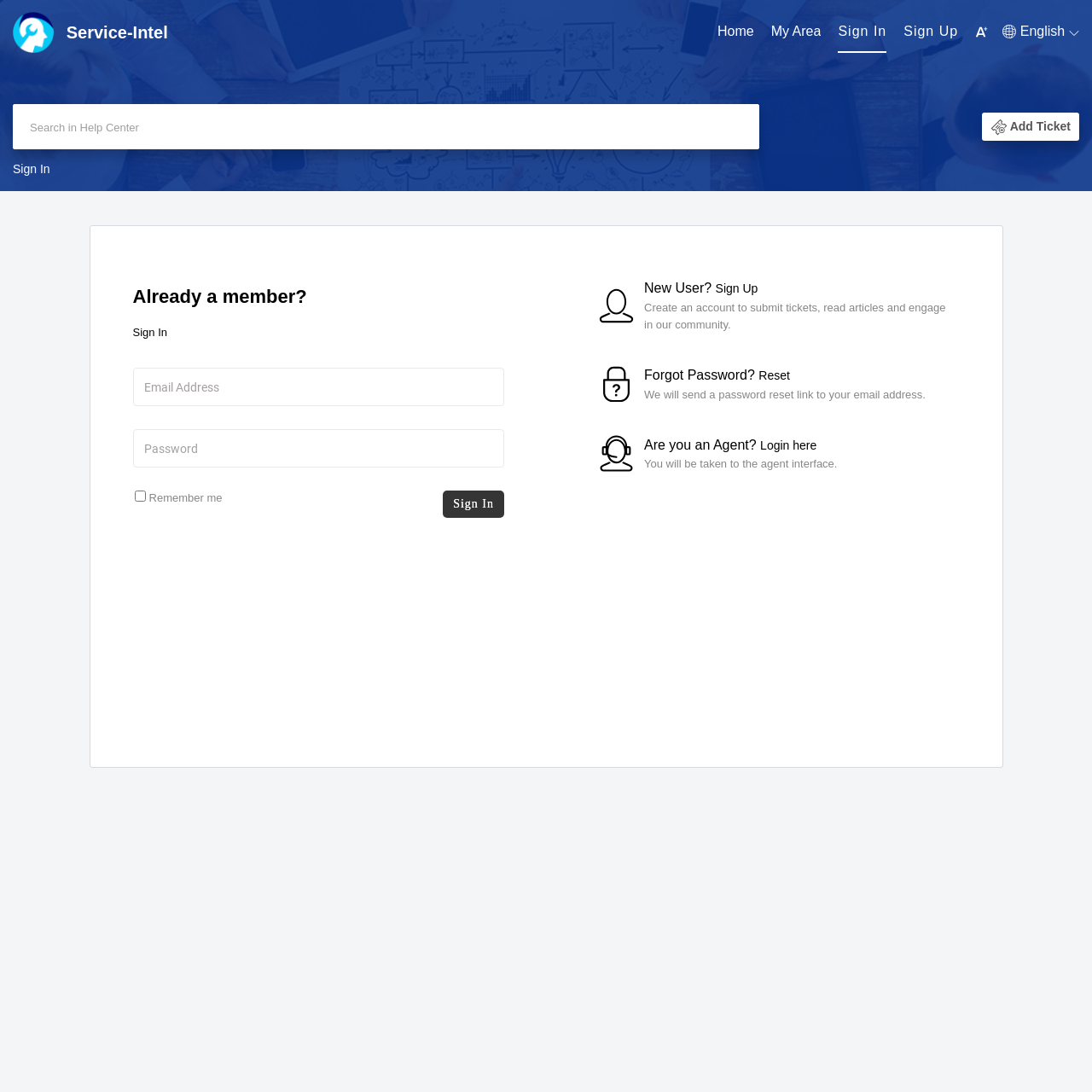Find the bounding box coordinates for the HTML element described as: "Skip to Content". The coordinates should consist of four float values between 0 and 1, i.e., [left, top, right, bottom].

[0.016, 0.039, 0.172, 0.077]